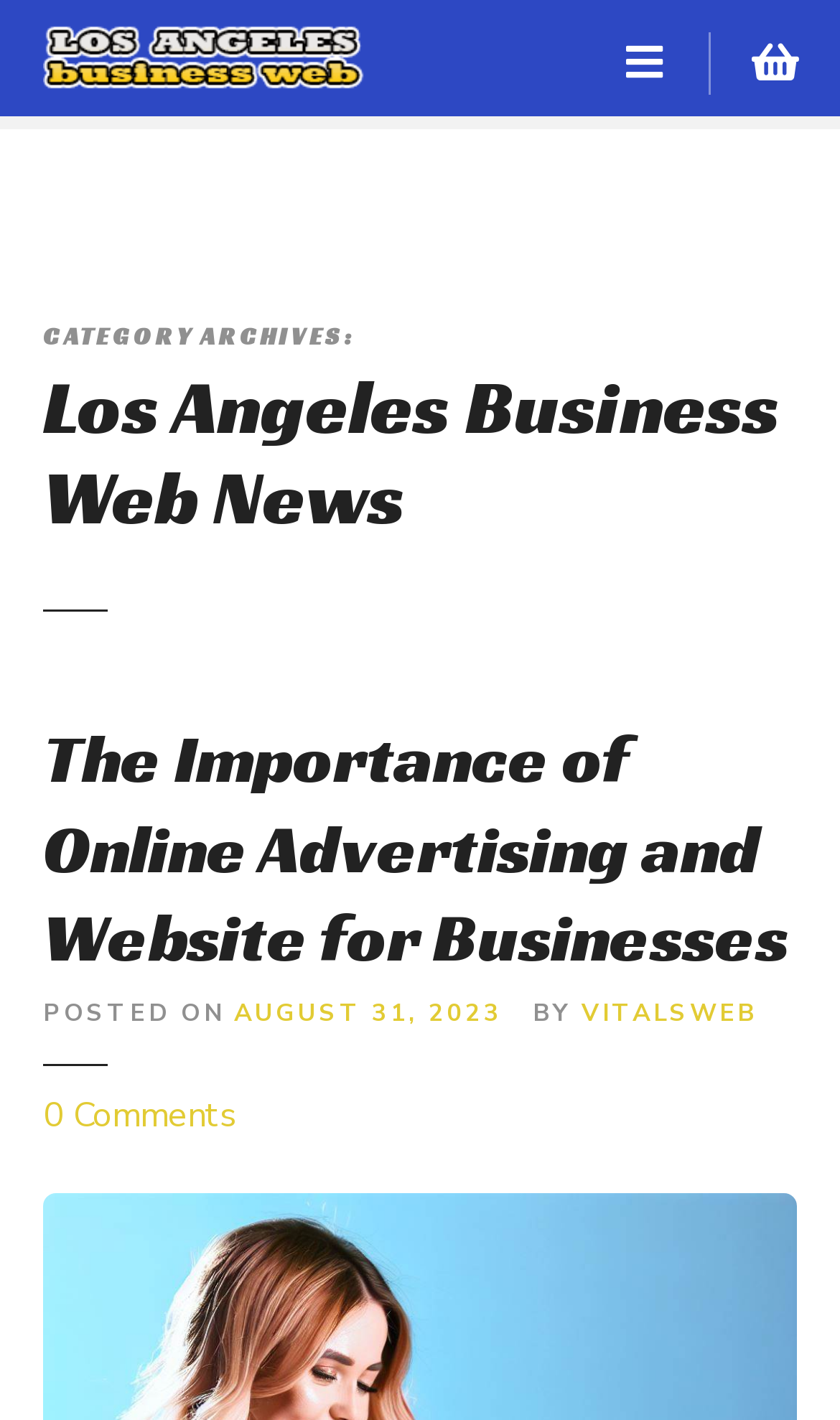Describe all the visual and textual components of the webpage comprehensively.

The webpage is an archive of news articles related to Los Angeles business web news. At the top left, there is a link to the "Los Angeles Business Directory" accompanied by an image with the same name. On the right side of the page, near the top, there is a link with a icon represented by '\uf0c9'.

Below the top section, there is a heading that reads "CATEGORY ARCHIVES: Los Angeles Business Web News", which spans almost the entire width of the page. Under this heading, there is a section that appears to be a news article summary. The article title is "The Importance of Online Advertising and Website for Businesses", and it is accompanied by a link to the full article. Below the title, there is a line of text that reads "POSTED ON AUGUST 31, 2023 BY VITALSWEB", with the date and author name being links. 

Further down, there is another link to the same article, and below that, a link to the comments section, which currently has 0 comments. The article summary takes up a significant portion of the page, and there are no other visible UI elements or images aside from the ones mentioned.